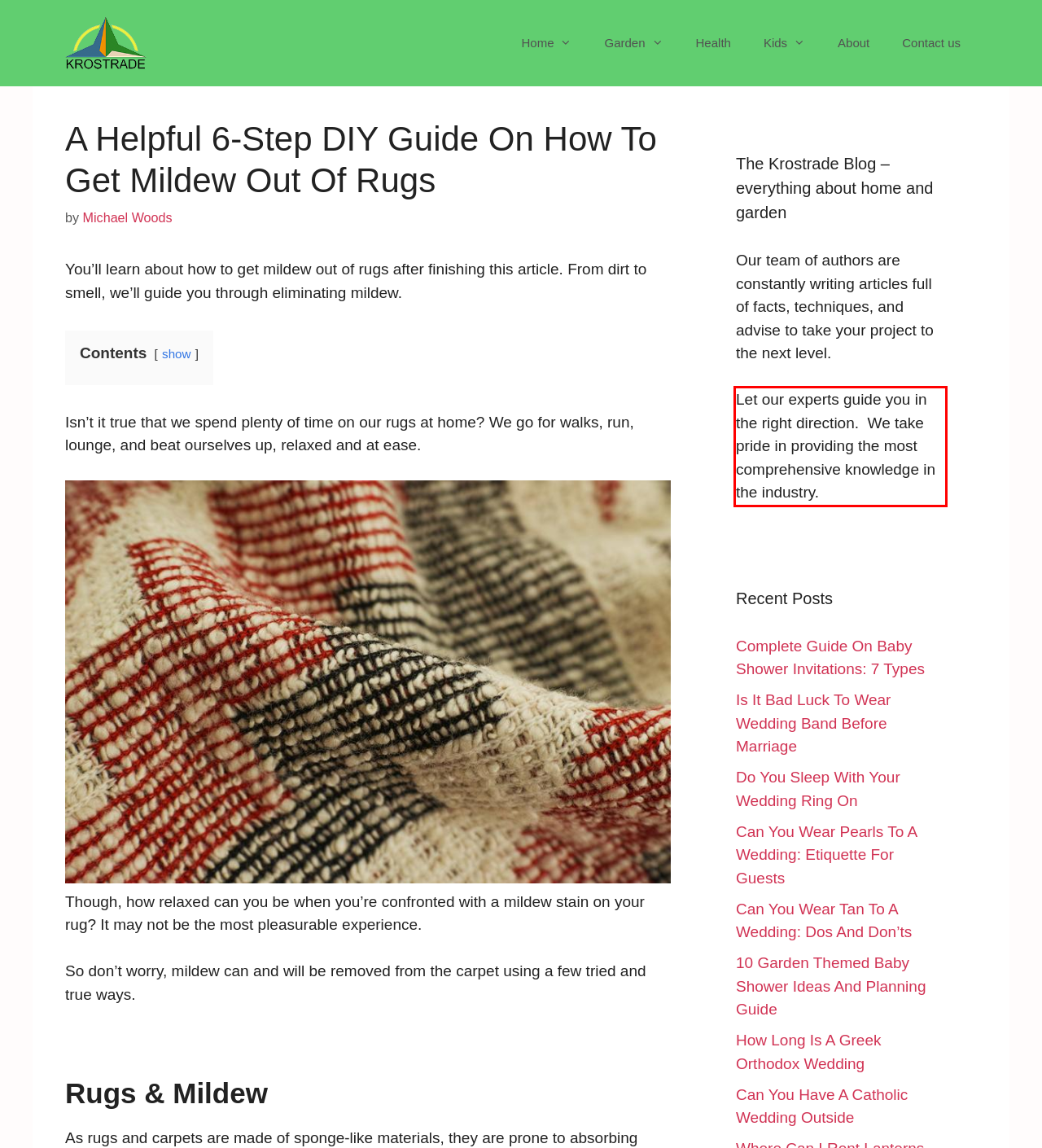You have a screenshot of a webpage with a UI element highlighted by a red bounding box. Use OCR to obtain the text within this highlighted area.

Let our experts guide you in the right direction. We take pride in providing the most comprehensive knowledge in the industry.